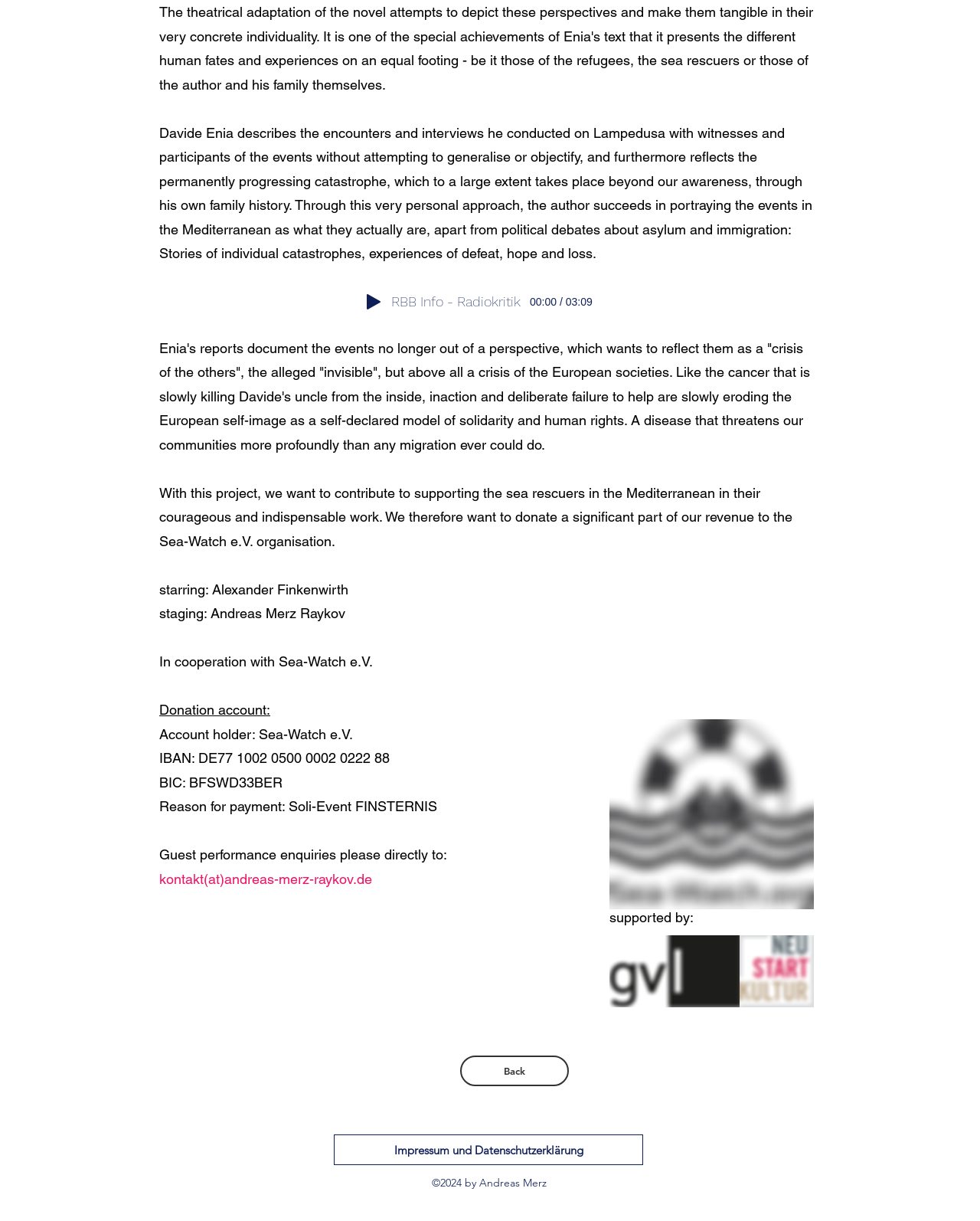Locate the bounding box of the UI element defined by this description: "Back". The coordinates should be given as four float numbers between 0 and 1, formatted as [left, top, right, bottom].

[0.47, 0.865, 0.58, 0.89]